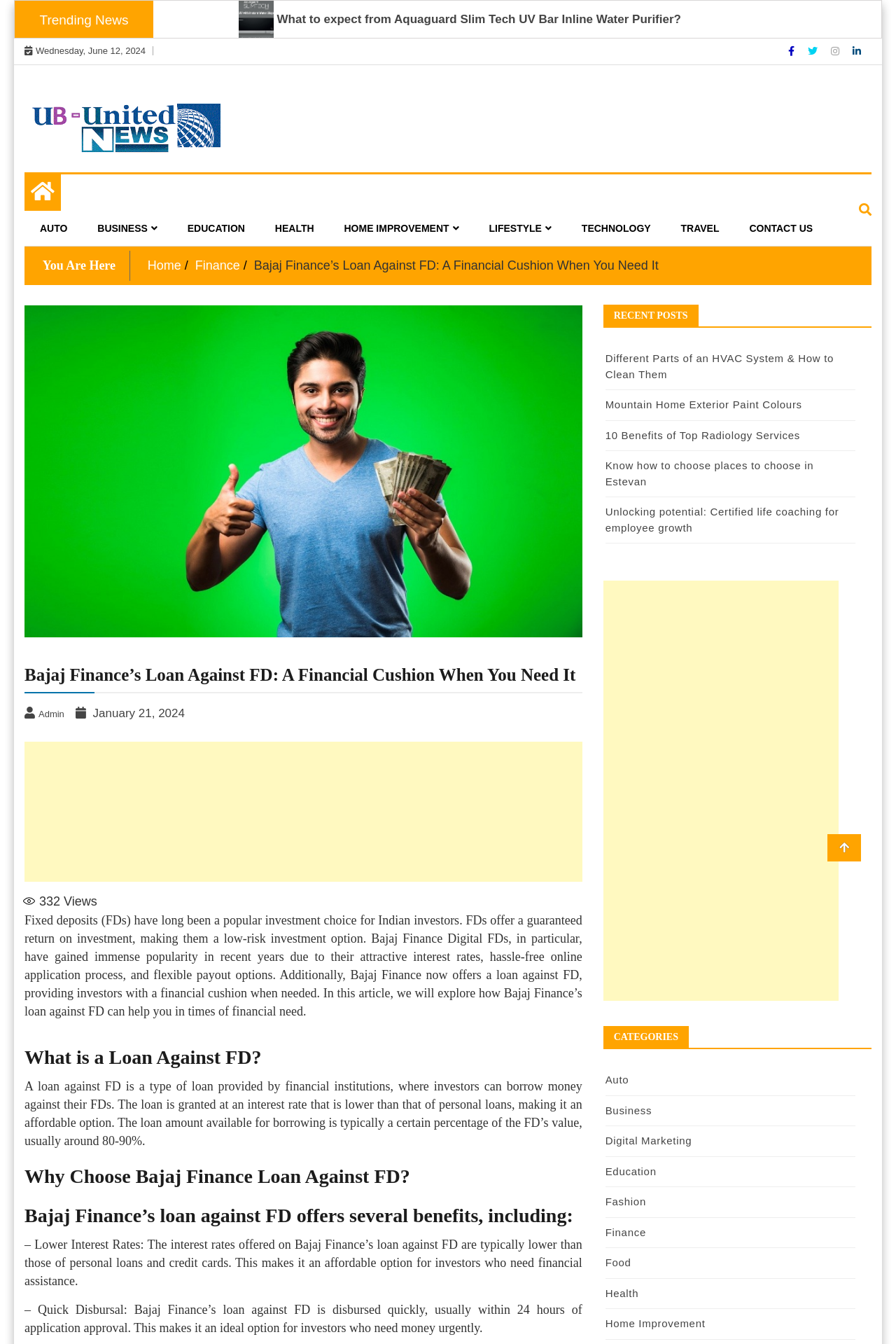What is the benefit of Bajaj Finance's loan against FD?
Could you please answer the question thoroughly and with as much detail as possible?

I found the answer by reading the article content, specifically the section 'Why Choose Bajaj Finance Loan Against FD?' which lists the benefits of Bajaj Finance's loan against FD, including lower interest rates.